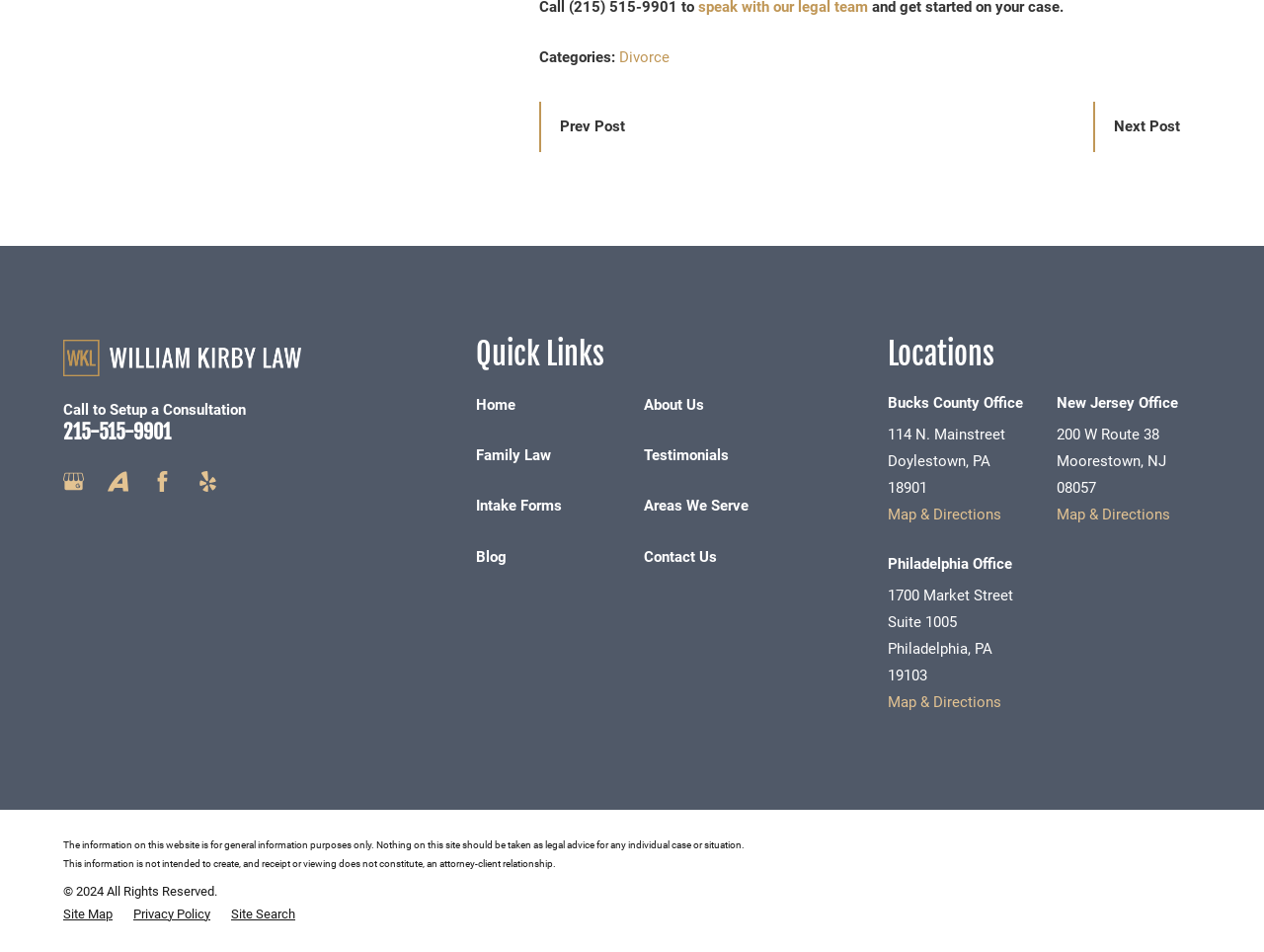Please answer the following question using a single word or phrase: 
How many office locations are listed on this website?

3